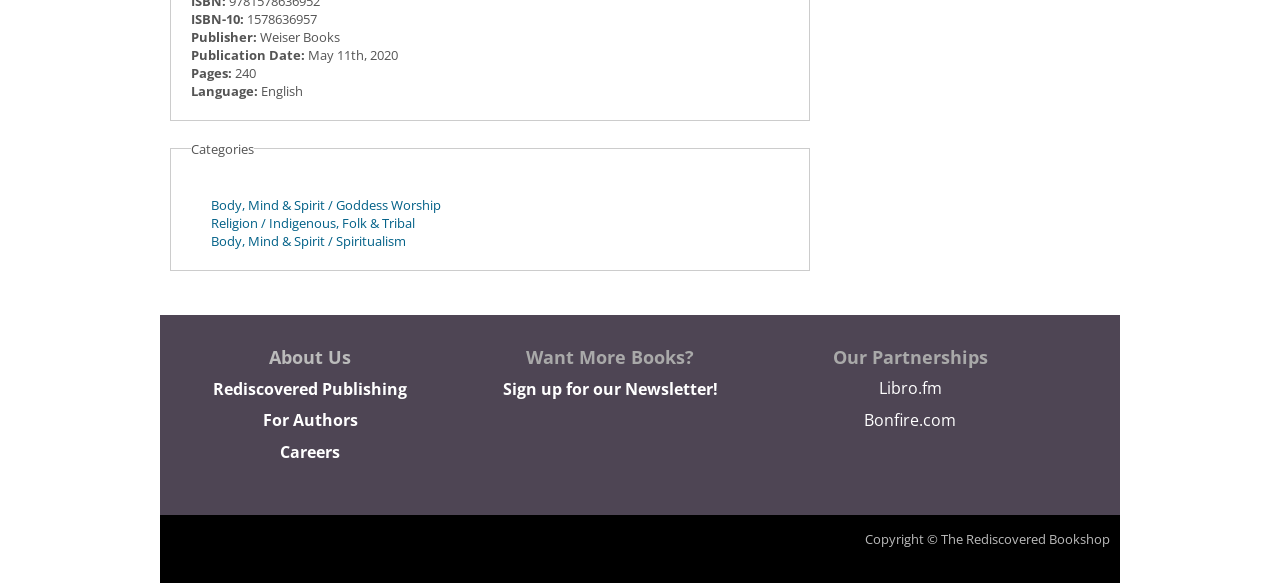What is the name of the publishing company?
Based on the visual information, provide a detailed and comprehensive answer.

The name of the publishing company can be found in the section with the heading 'About Us'. The heading element with the text 'Rediscovered Publishing' indicates the name of the publishing company.